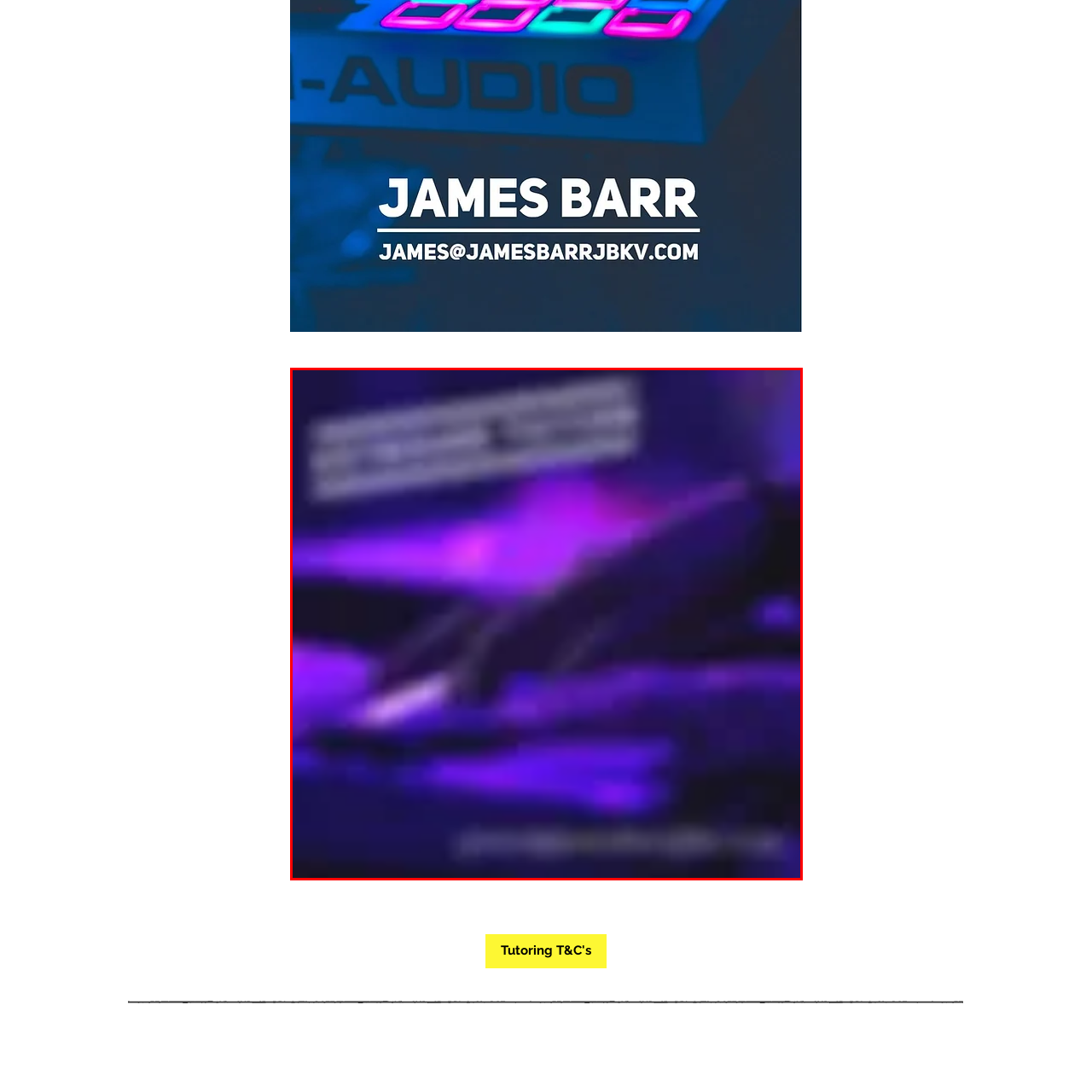Generate a comprehensive caption for the picture highlighted by the red outline.

This image showcases a vibrant and visually striking poster titled "Keyboard Tuition," designed to attract individuals of all ages and skill levels interested in learning the keyboard. The background features a captivating blend of purple hues, creating a dynamic atmosphere that suggests creativity and musical exploration. Prominently displayed across the top is the title, which hints at a welcoming and inclusive approach to keyboard tuition. The overall aesthetic is modern and engaging, effectively inviting potential learners to take the first step in their musical journey.